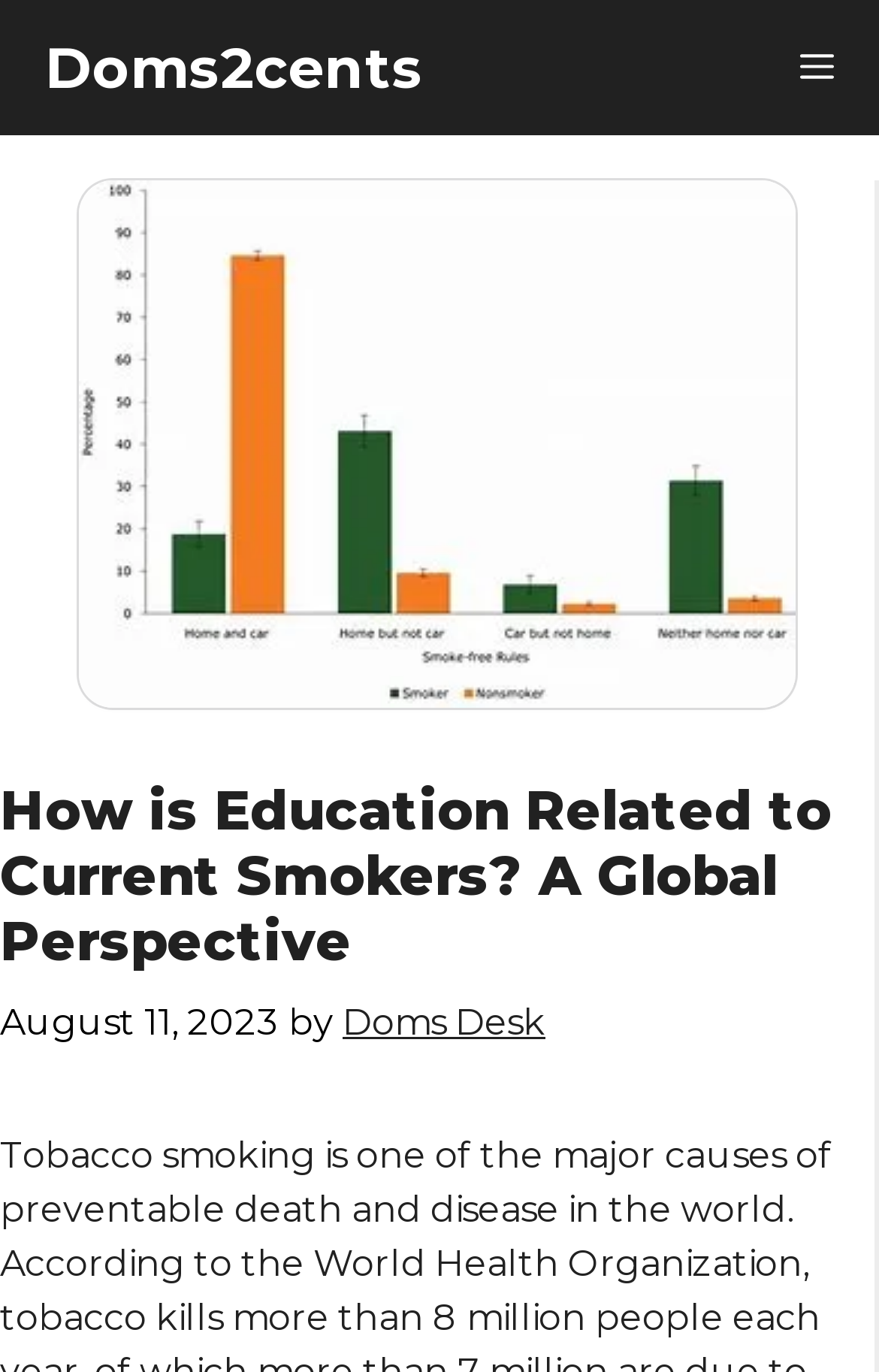Reply to the question with a single word or phrase:
What is the image related to on the webpage?

How is Education Related to Current Smokers?